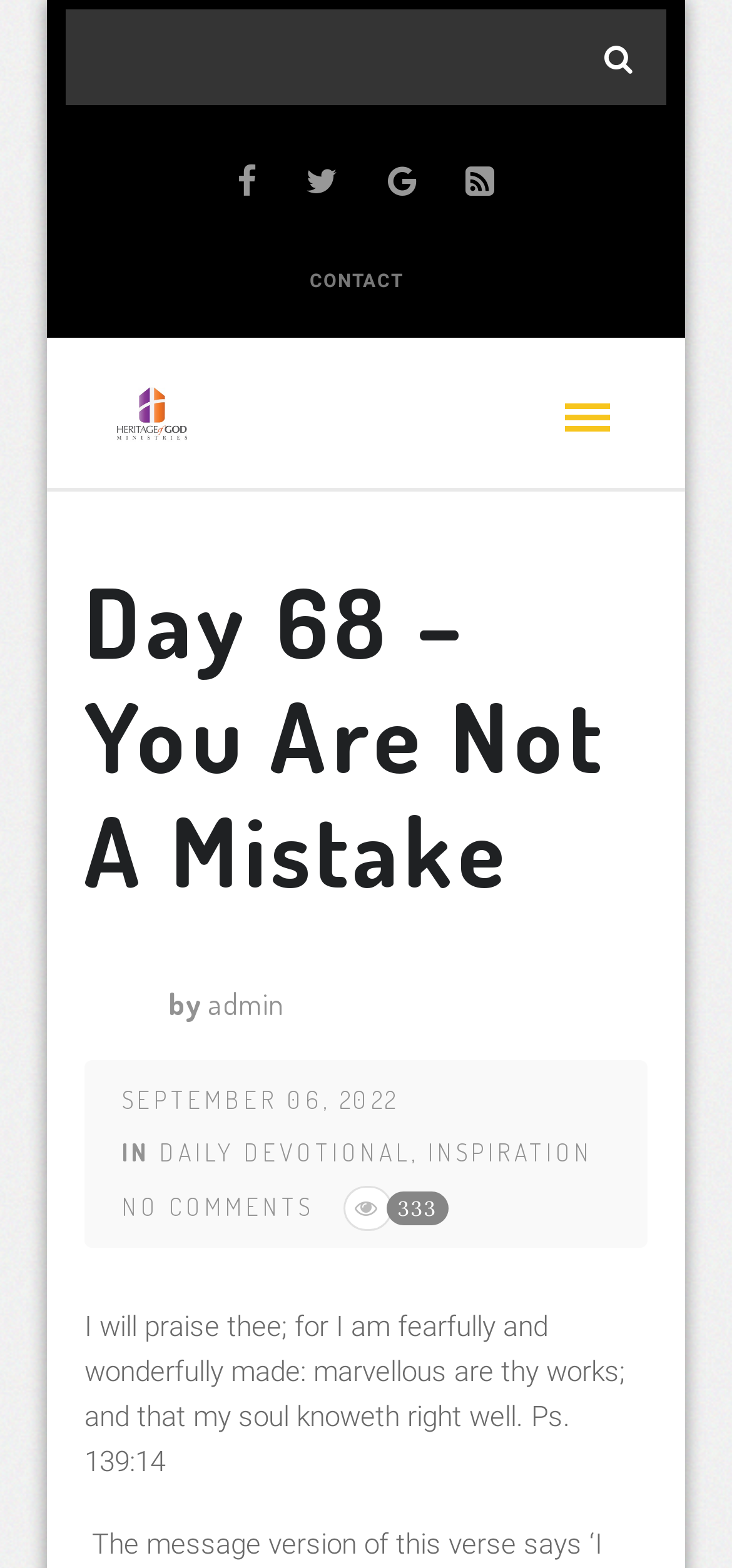What is the category of the current article?
Refer to the image and give a detailed response to the question.

I found the categories by looking at the headings 'DAILY DEVOTIONAL' and 'INSPIRATION' which are located below the main heading 'Day 68 – You Are Not A Mistake'.